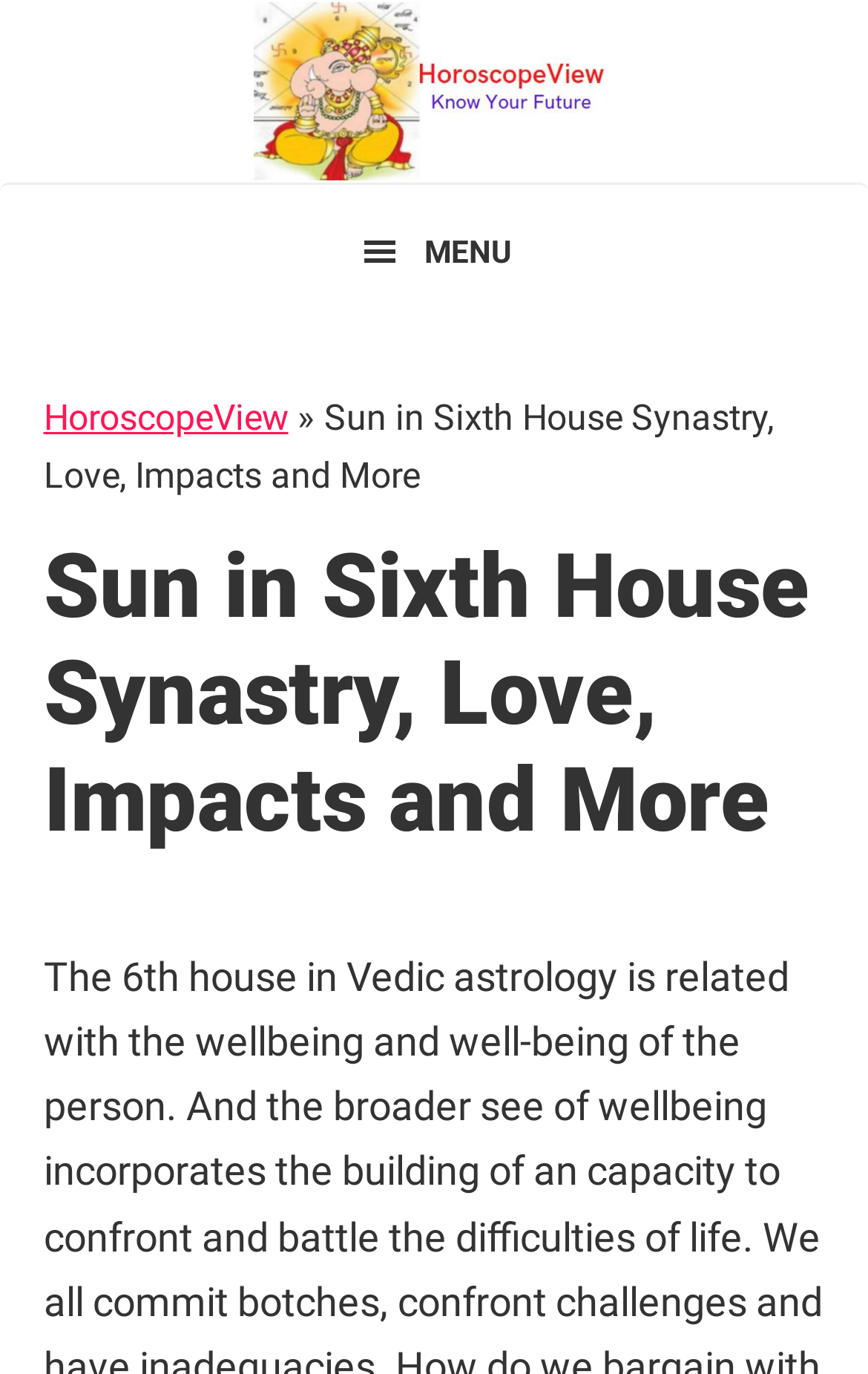Respond to the question below with a concise word or phrase:
Is there a menu button on the webpage?

Yes